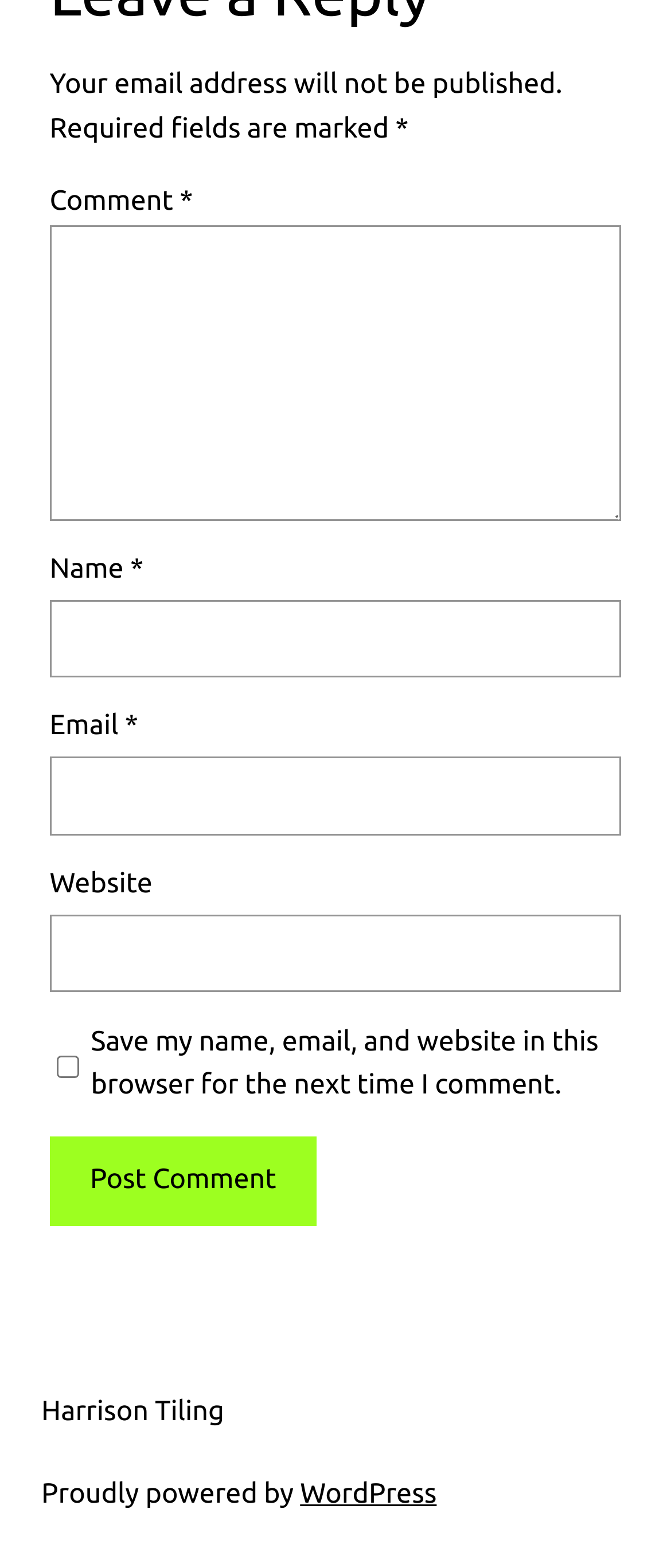Respond to the following question using a concise word or phrase: 
What is the button at the bottom of the form for?

To post a comment